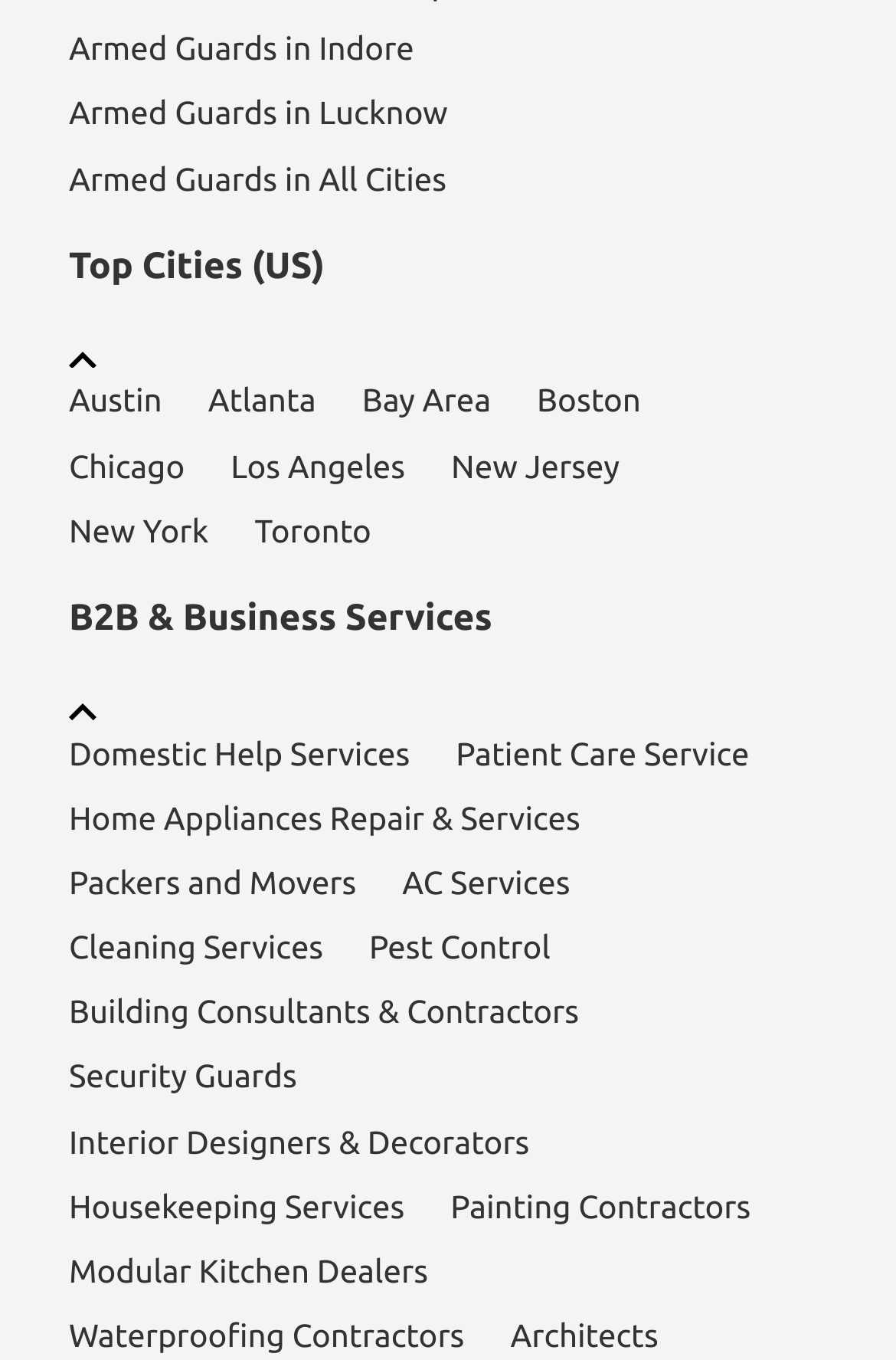Determine the bounding box for the UI element as described: "Home Appliances Repair & Services". The coordinates should be represented as four float numbers between 0 and 1, formatted as [left, top, right, bottom].

[0.077, 0.578, 0.648, 0.625]